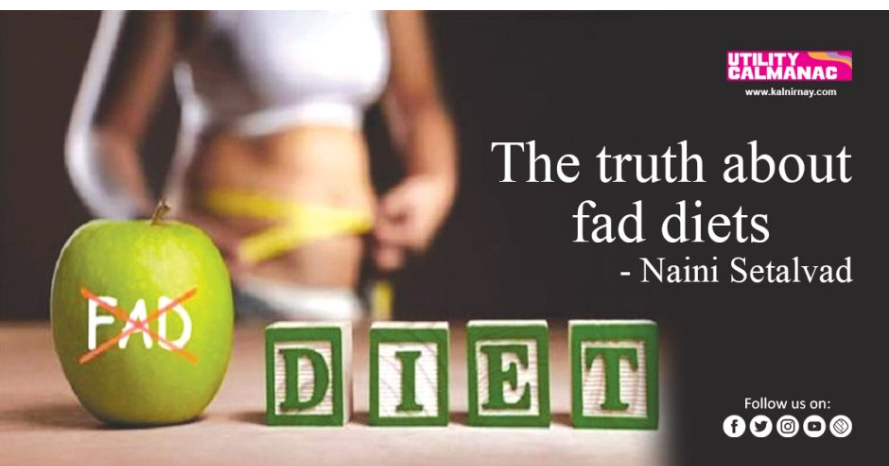Provide a brief response to the question using a single word or phrase: 
What is the author's name?

Naini Setalvad